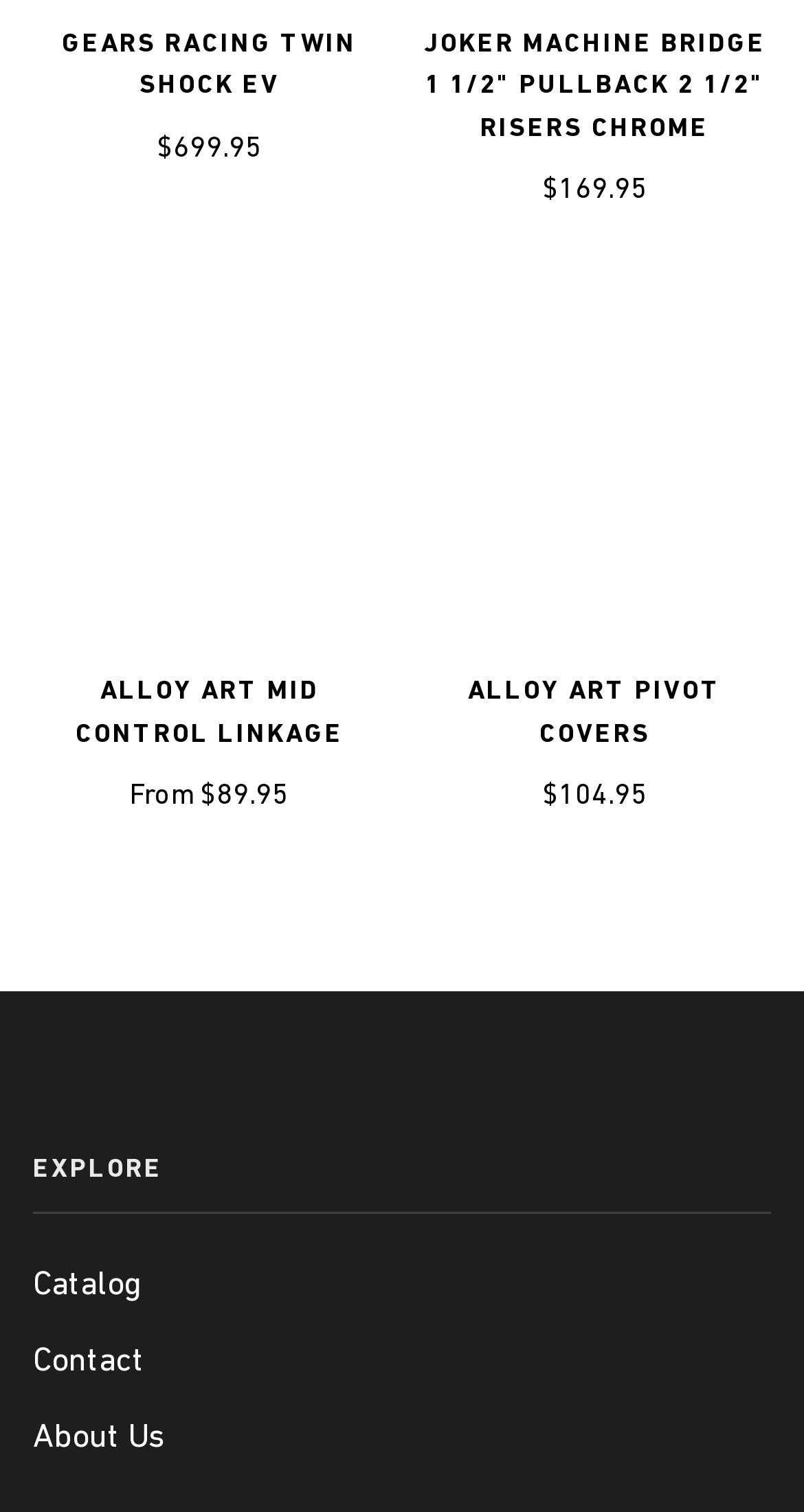Find the bounding box coordinates of the clickable area required to complete the following action: "Learn about us".

[0.041, 0.937, 0.205, 0.962]